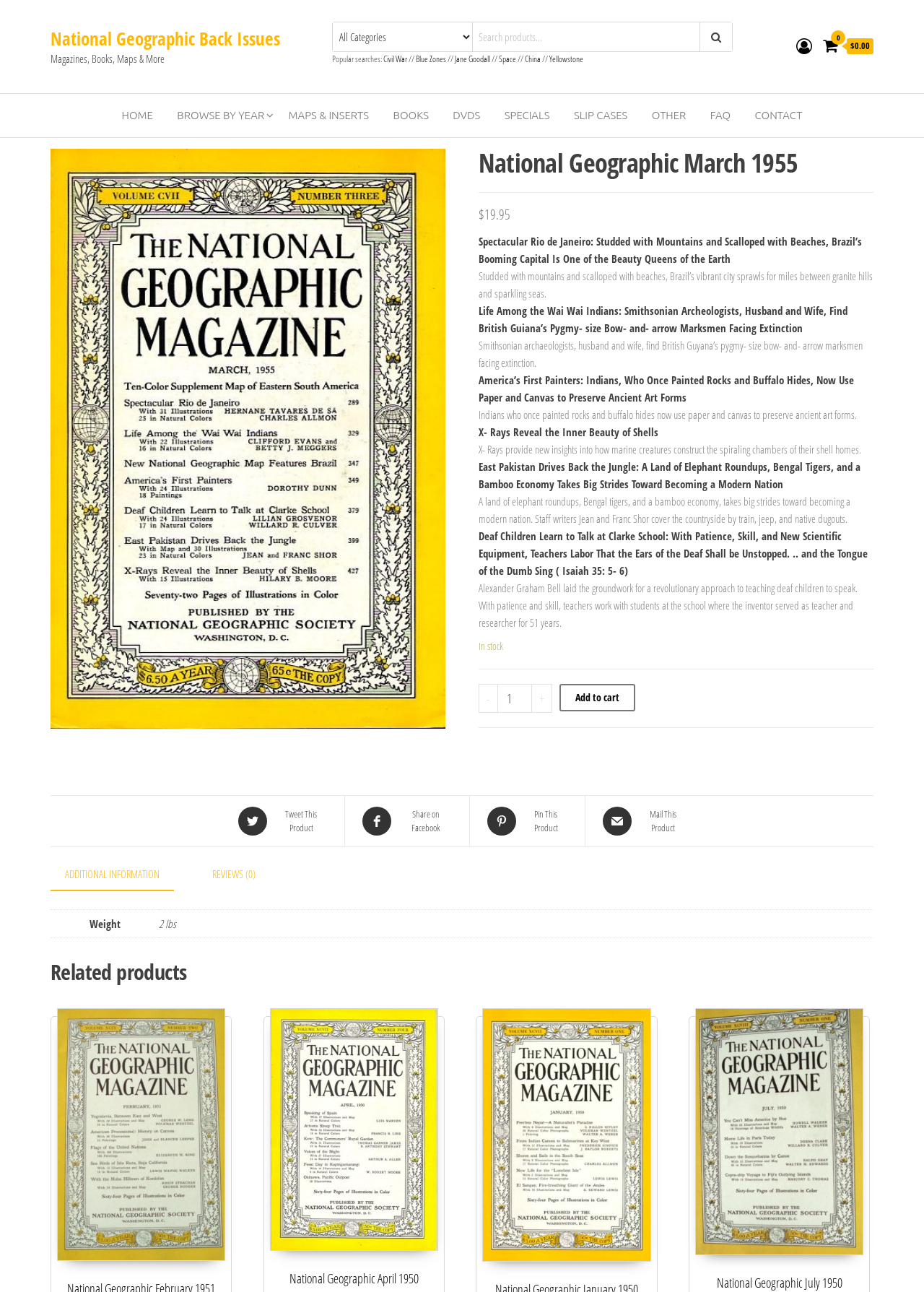Find the bounding box of the web element that fits this description: "Browse By Year".

[0.18, 0.073, 0.298, 0.106]